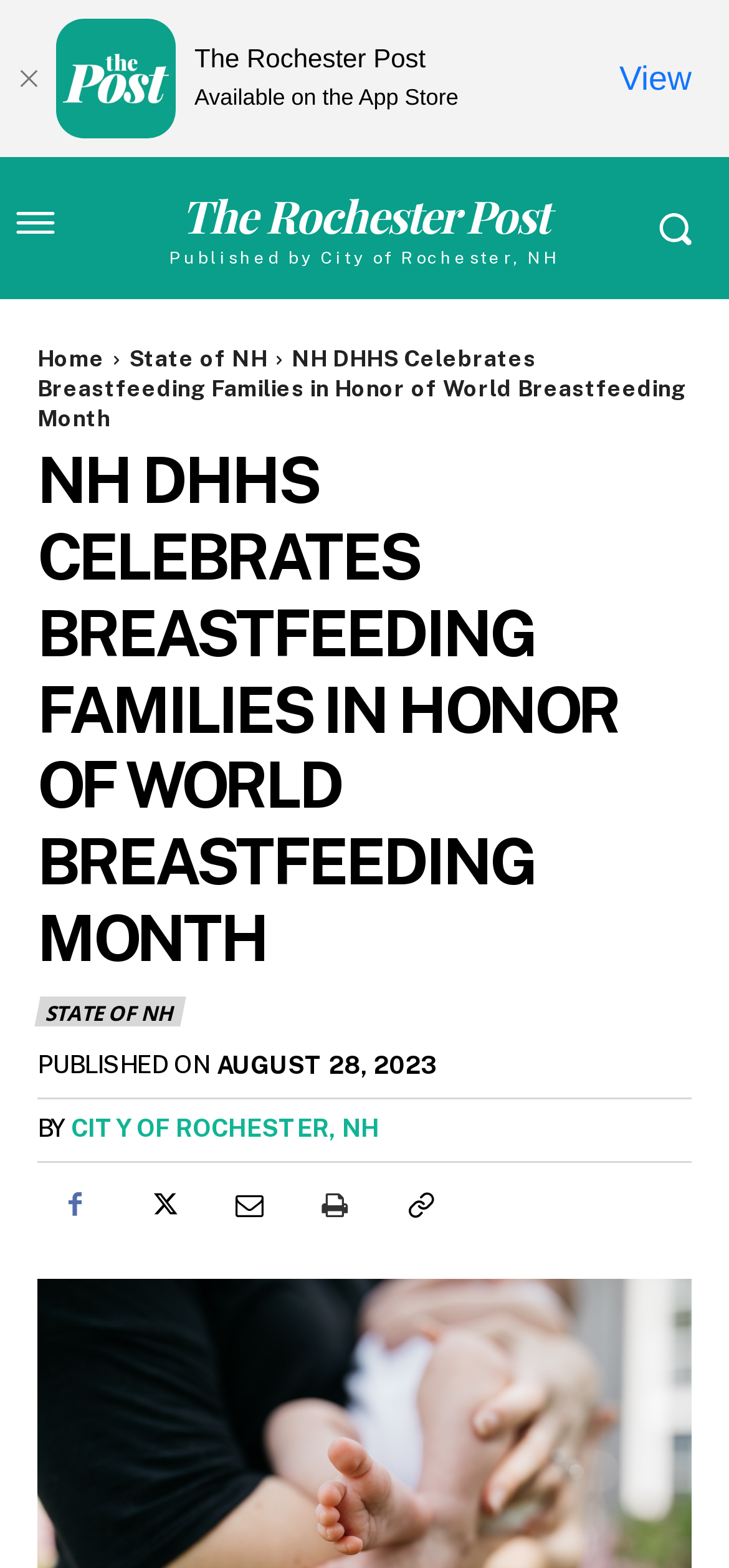Please identify the bounding box coordinates of the element I should click to complete this instruction: 'Click the 'FREE DEMO' button'. The coordinates should be given as four float numbers between 0 and 1, like this: [left, top, right, bottom].

None